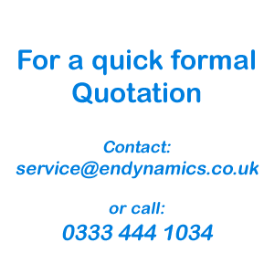Analyze the image and deliver a detailed answer to the question: What is the telephone number for obtaining a quick formal quotation?

The telephone number for obtaining a quick formal quotation is clearly displayed in the graphic, alongside the contact email. The number is '0333 444 1034', which can be used to contact ENdynamics Ltd for a quick formal quotation.